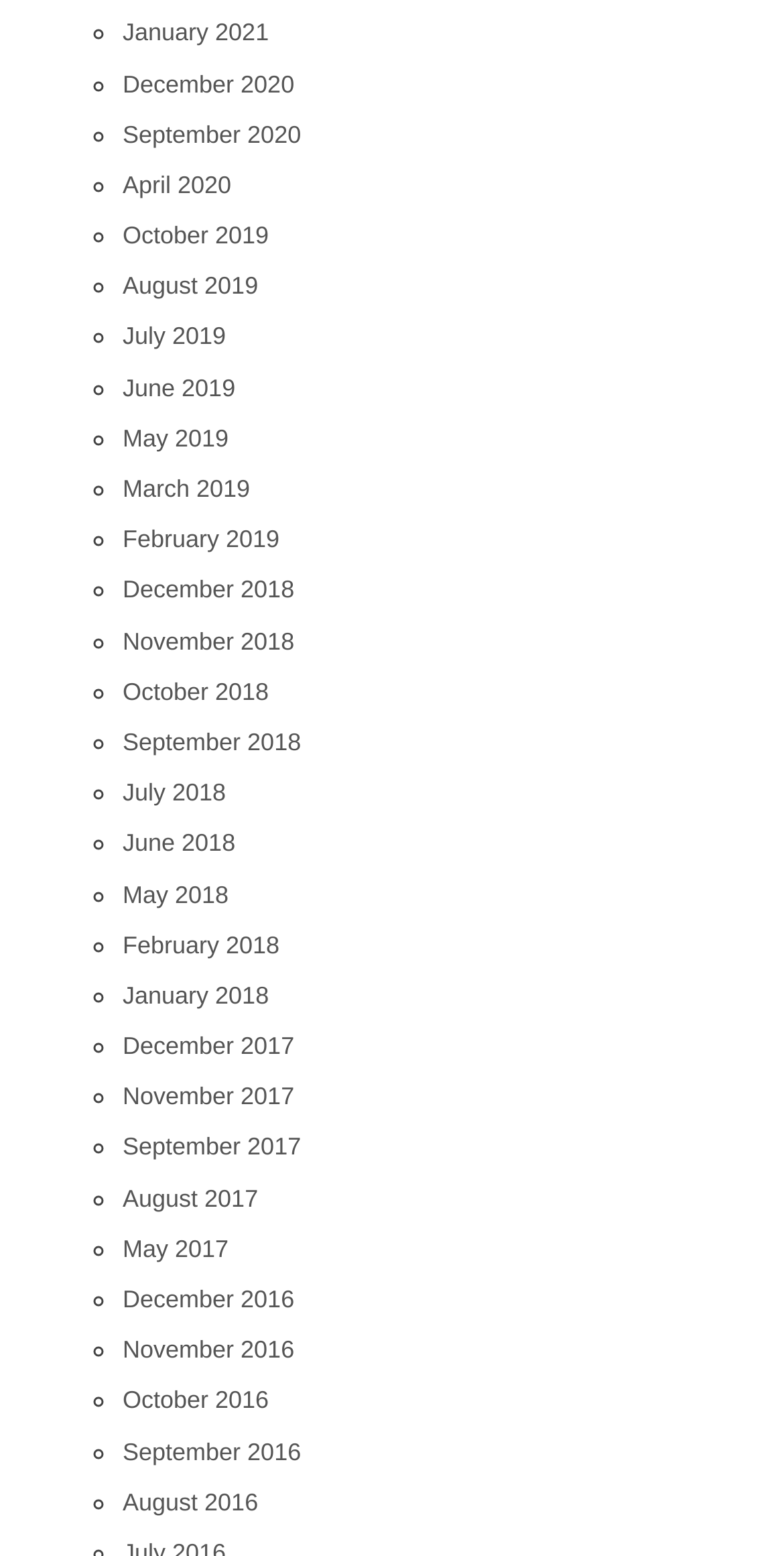Please identify the bounding box coordinates of the element I should click to complete this instruction: 'View October 2019'. The coordinates should be given as four float numbers between 0 and 1, like this: [left, top, right, bottom].

[0.156, 0.142, 0.343, 0.16]